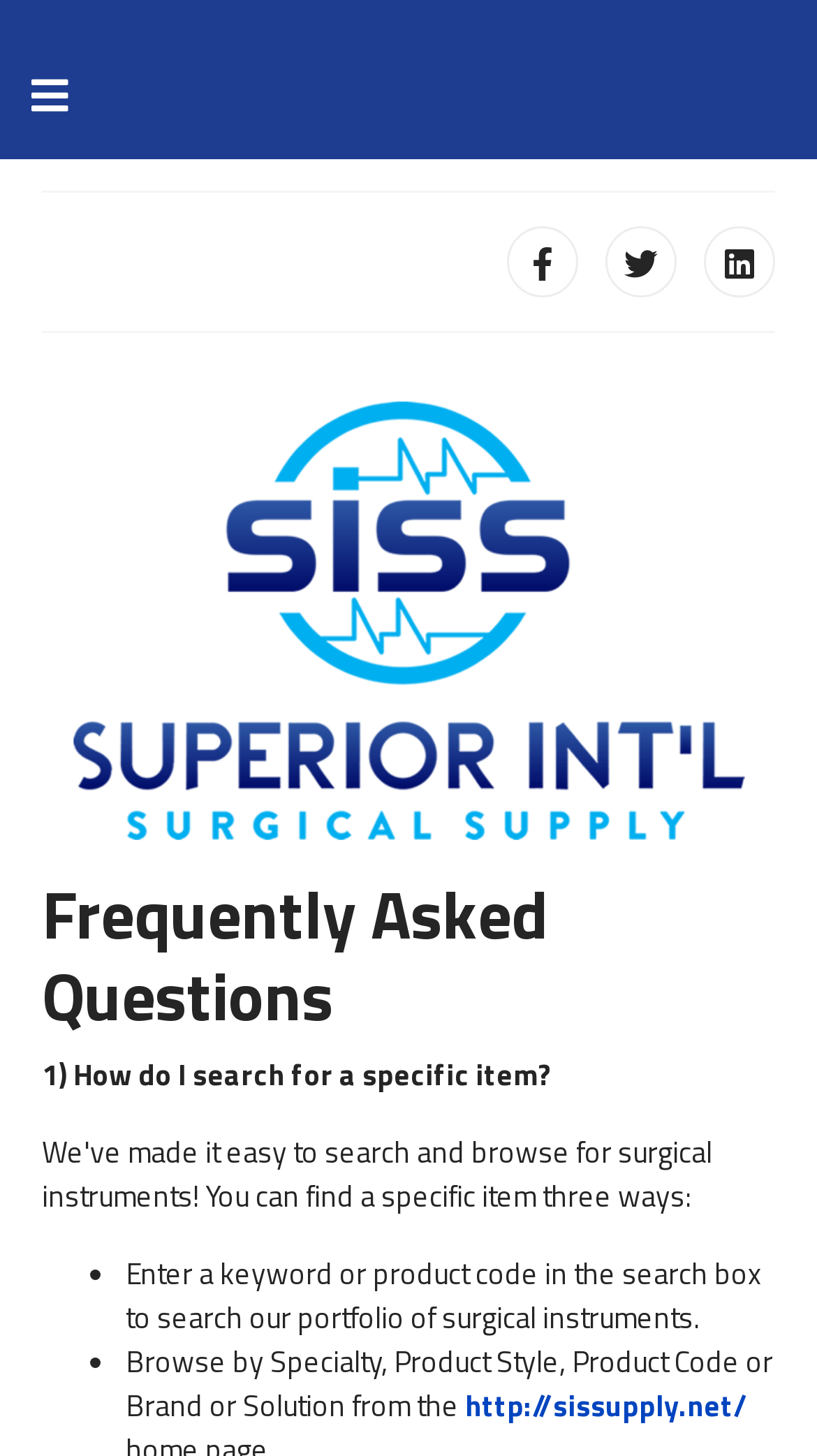Given the element description "alt="Superior International Surgical Supply"", identify the bounding box of the corresponding UI element.

[0.136, 0.04, 0.444, 0.092]